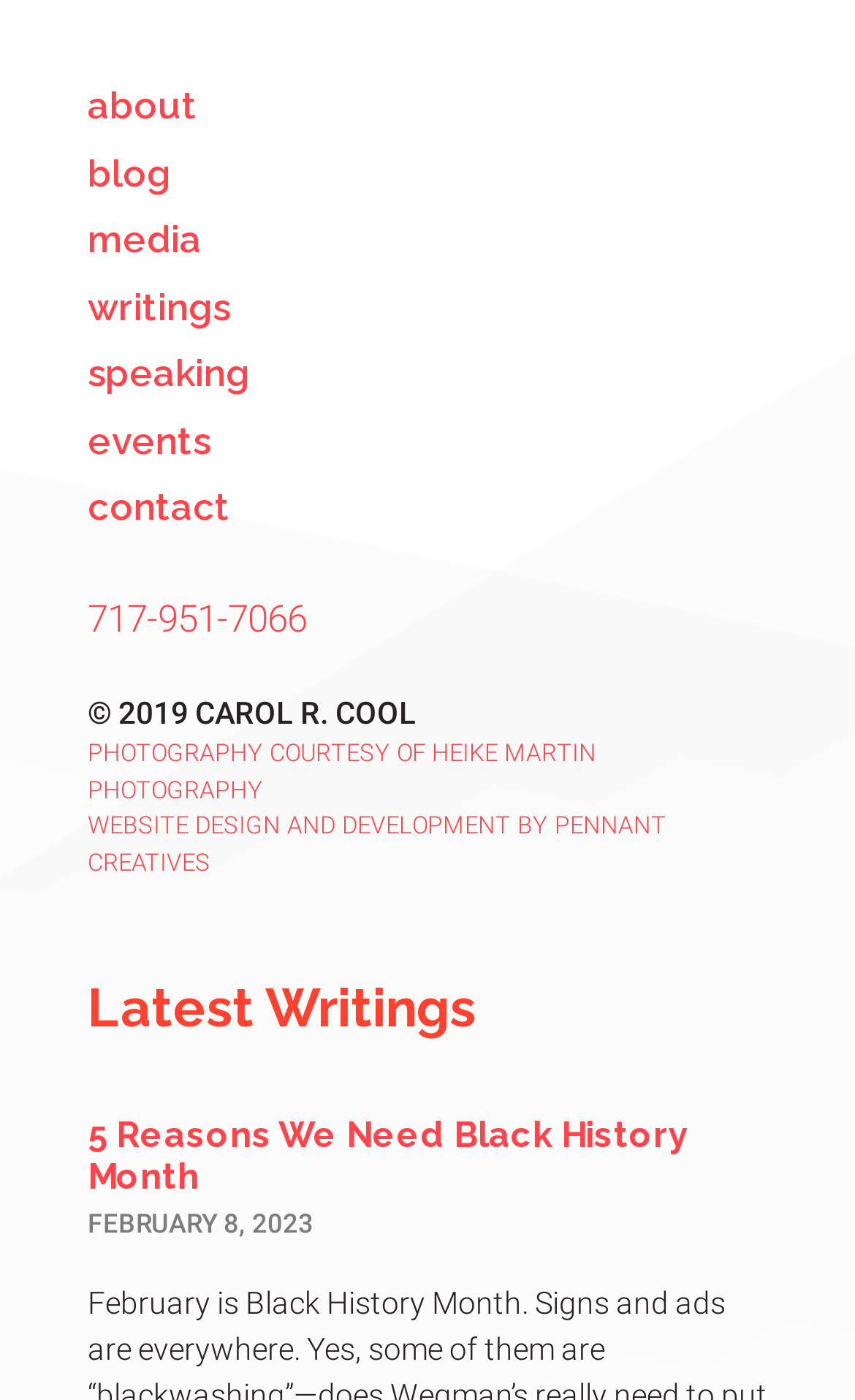Based on the element description Speaking, identify the bounding box coordinates for the UI element. The coordinates should be in the format (top-left x, top-left y, bottom-right x, bottom-right y) and within the 0 to 1 range.

[0.103, 0.251, 0.292, 0.282]